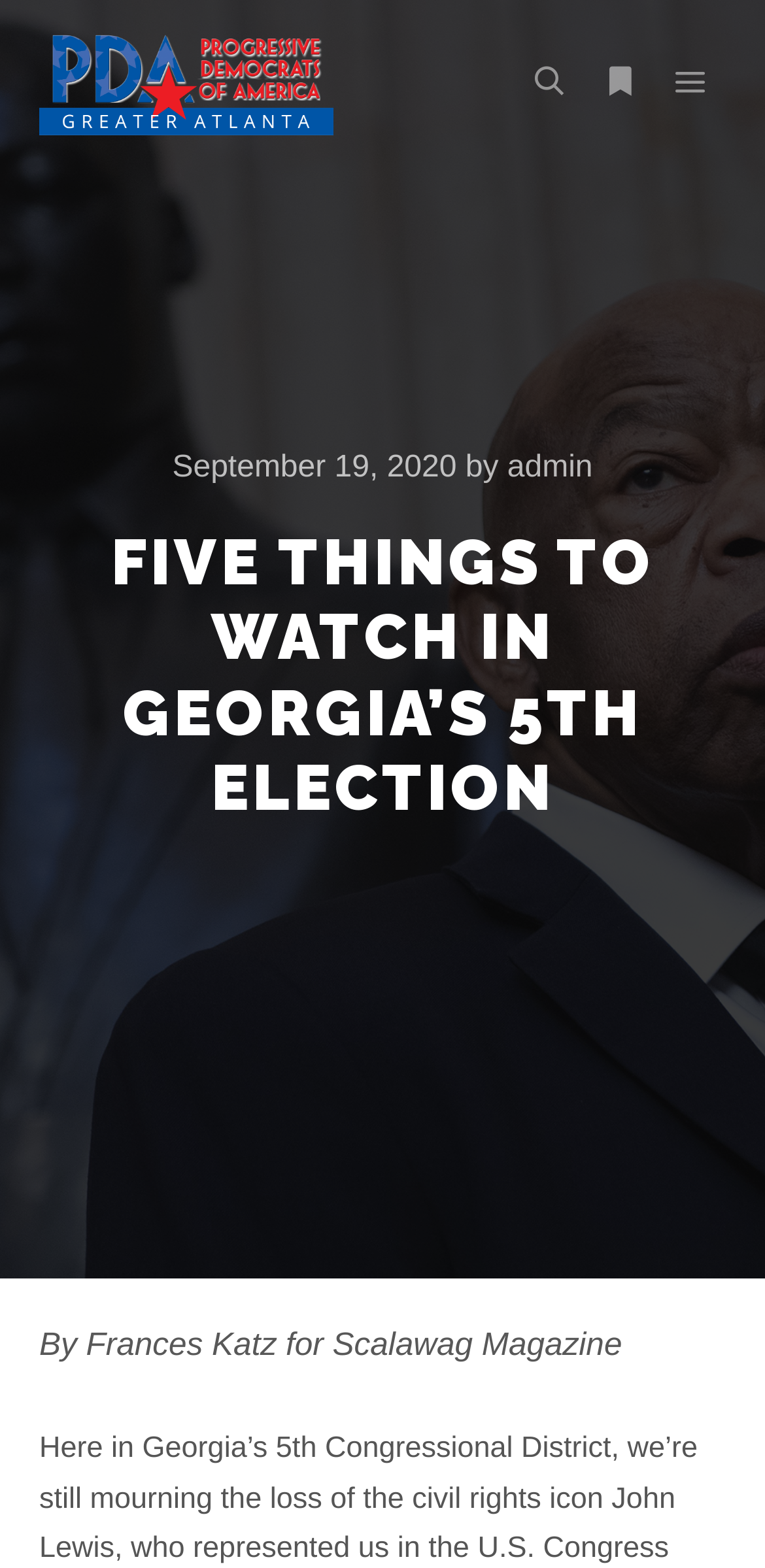Who is the author of the article?
Please give a detailed and elaborate answer to the question based on the image.

The author of the article is mentioned in the static text element, which says 'By Frances Katz for Scalawag Magazine'.